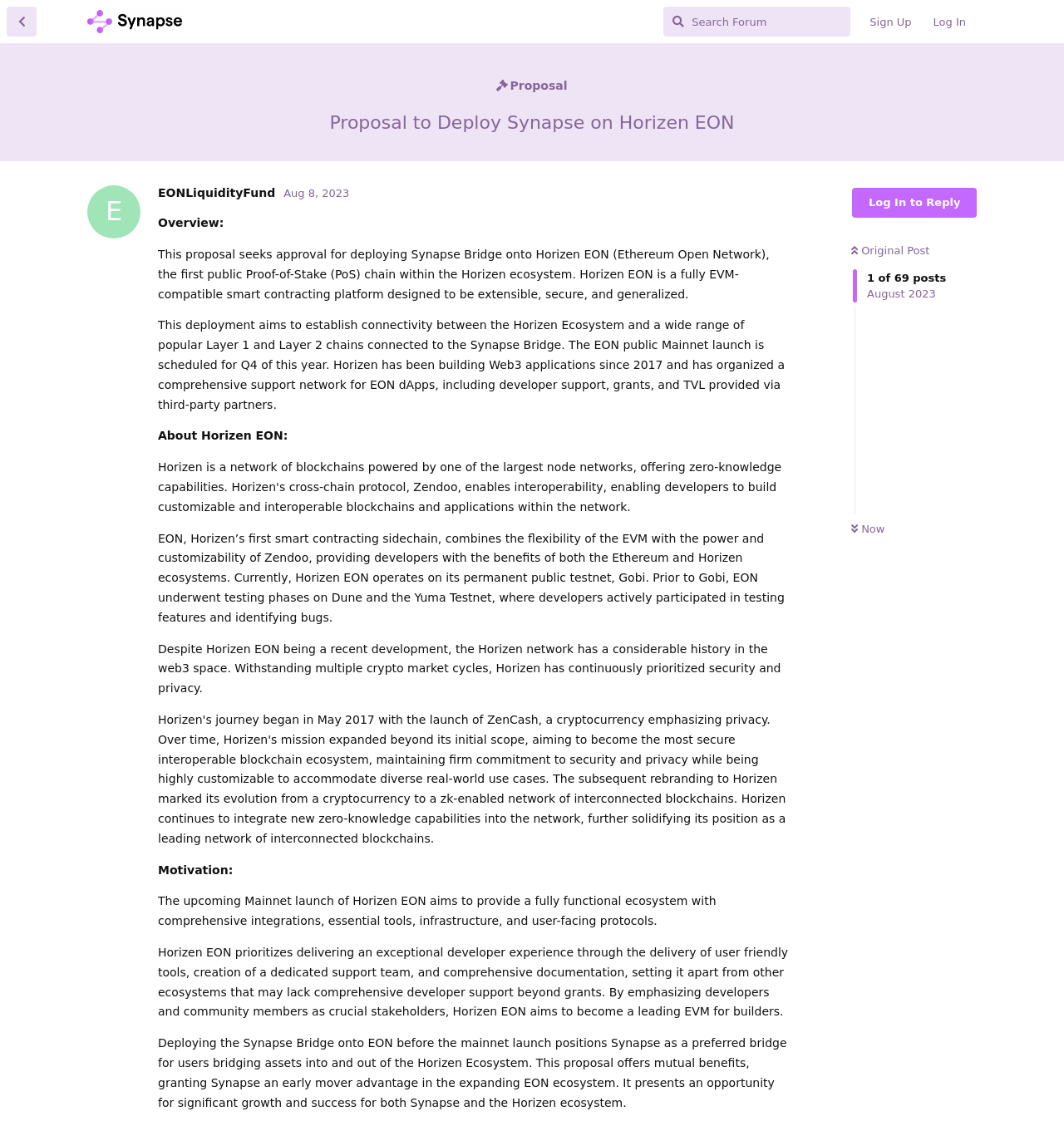How many posts are there in the original post?
Could you please answer the question thoroughly and with as much detail as possible?

I found the answer by looking at the section with the original post, where I saw a static text element with the text '69' followed by the text 'posts'. This suggests that there are 69 posts in the original post.